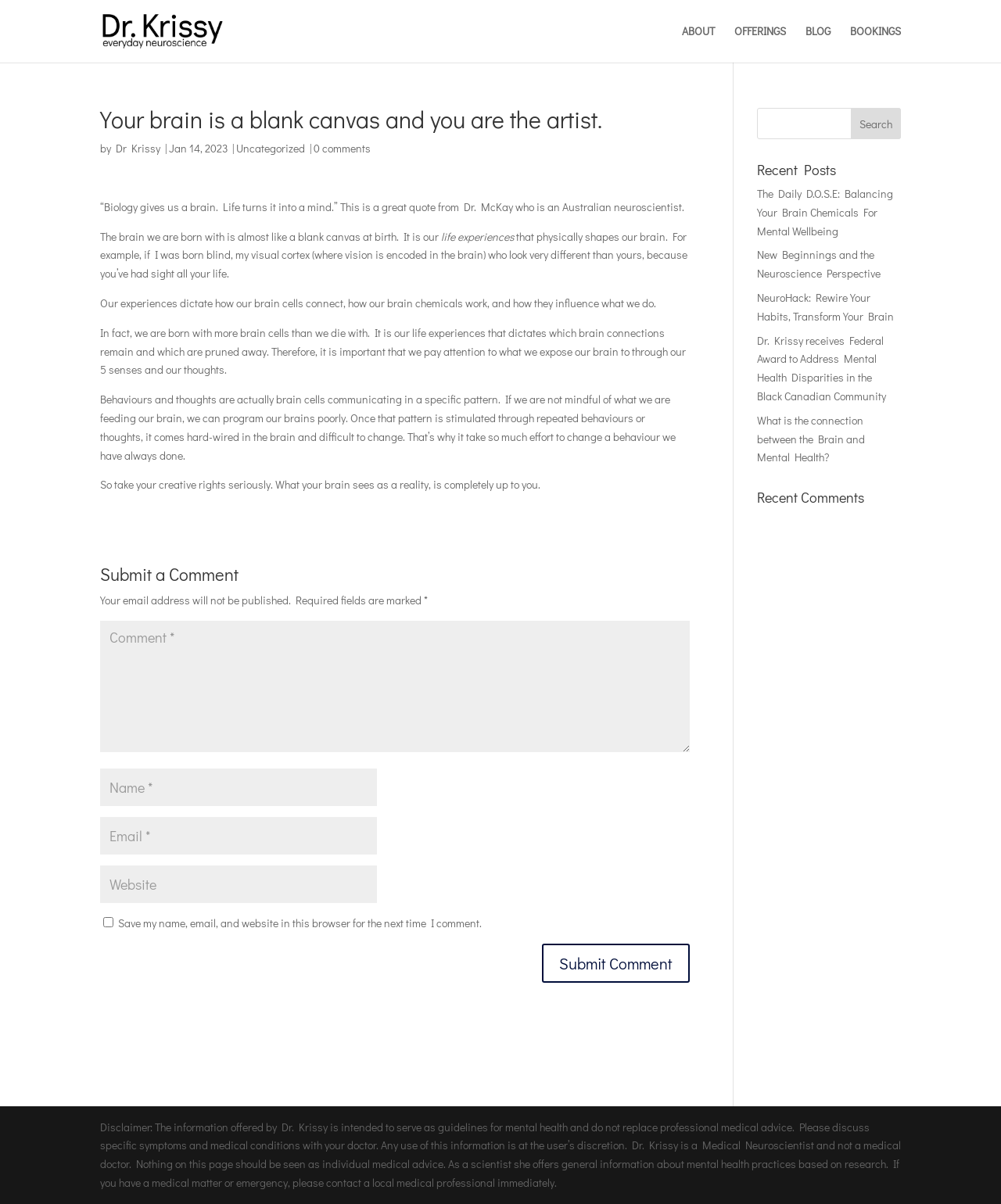Find the bounding box coordinates of the area that needs to be clicked in order to achieve the following instruction: "Click on the ABOUT link". The coordinates should be specified as four float numbers between 0 and 1, i.e., [left, top, right, bottom].

[0.681, 0.021, 0.714, 0.052]